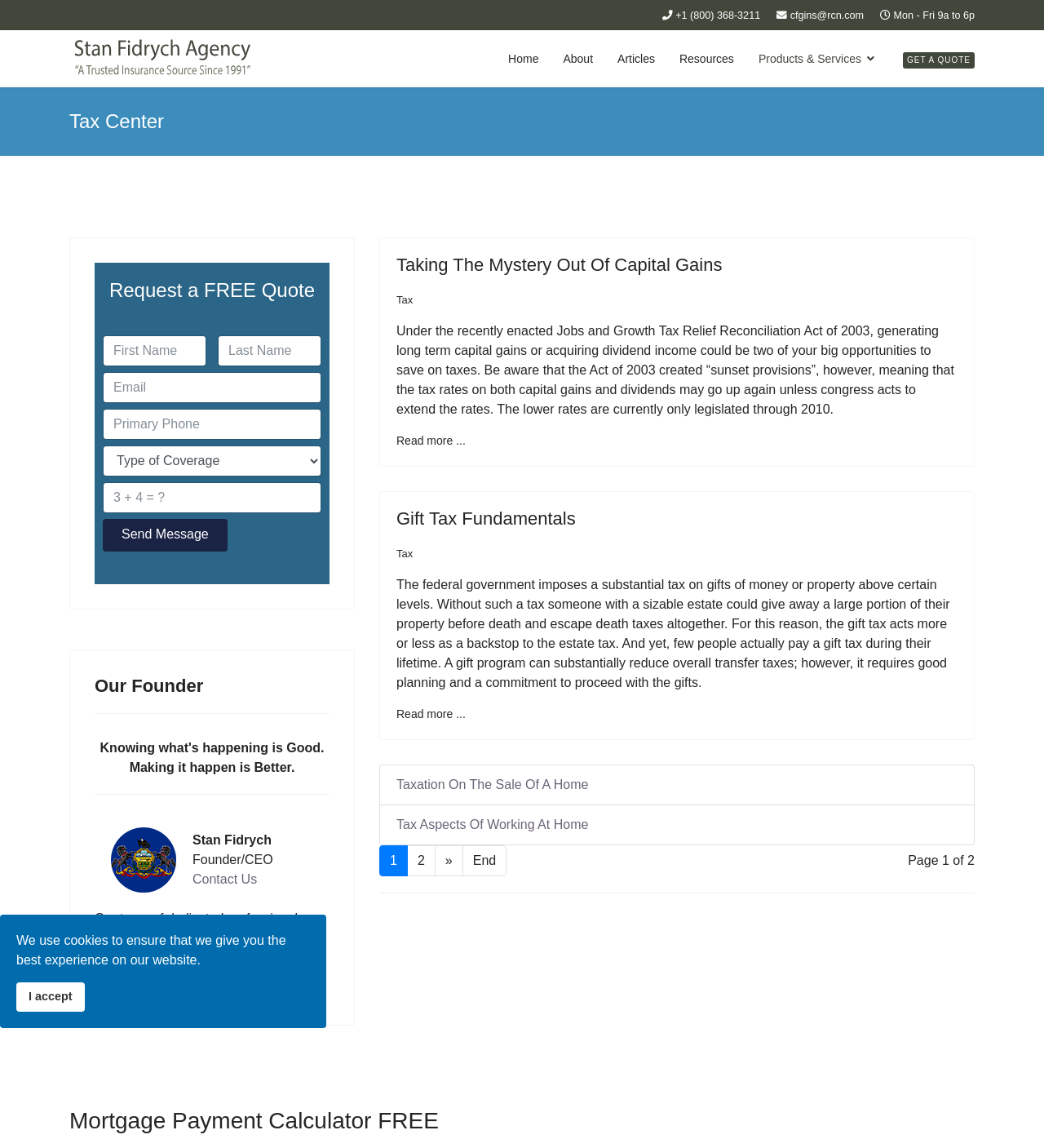Indicate the bounding box coordinates of the element that needs to be clicked to satisfy the following instruction: "Click the 'GET A QUOTE' link". The coordinates should be four float numbers between 0 and 1, i.e., [left, top, right, bottom].

[0.849, 0.026, 0.945, 0.076]